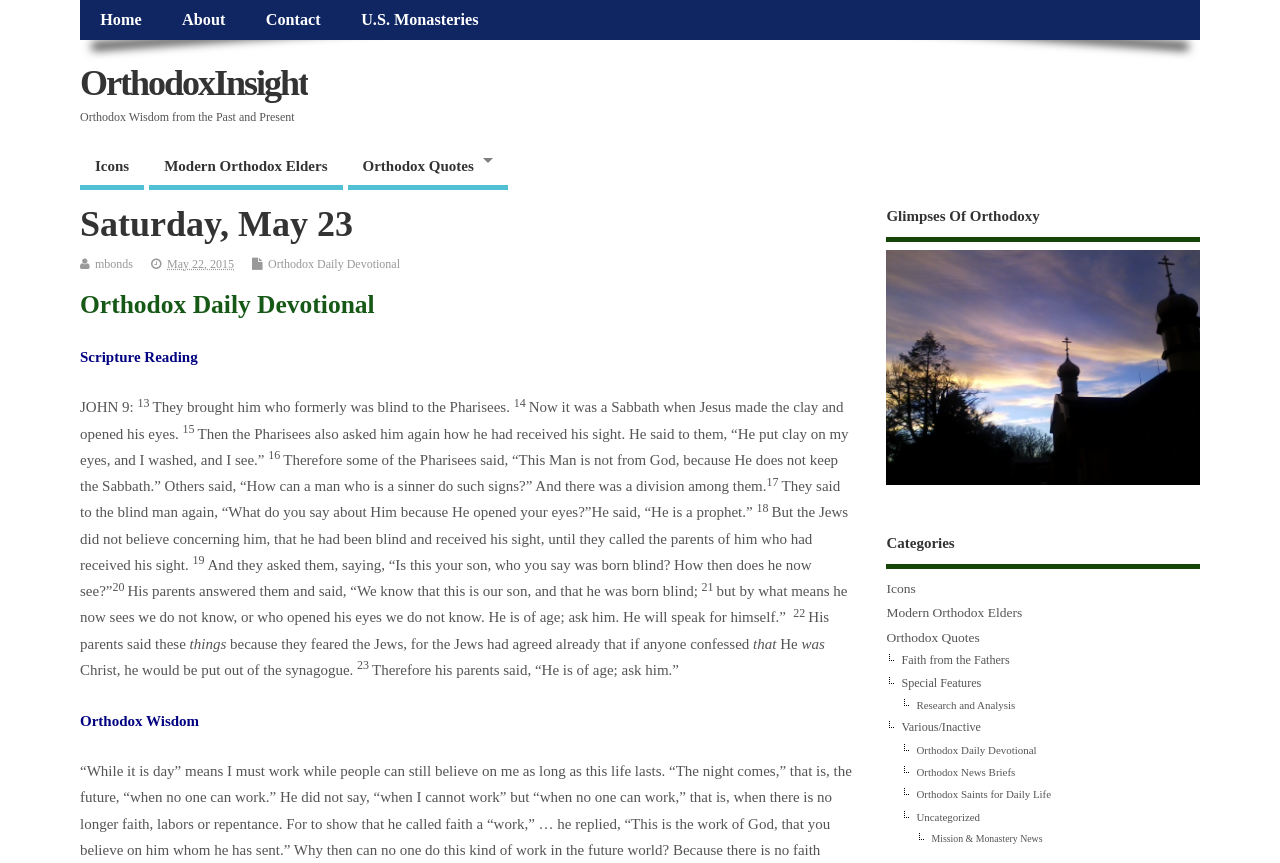What are the categories listed on the webpage?
Using the image provided, answer with just one word or phrase.

Icons, Modern Orthodox Elders, etc.